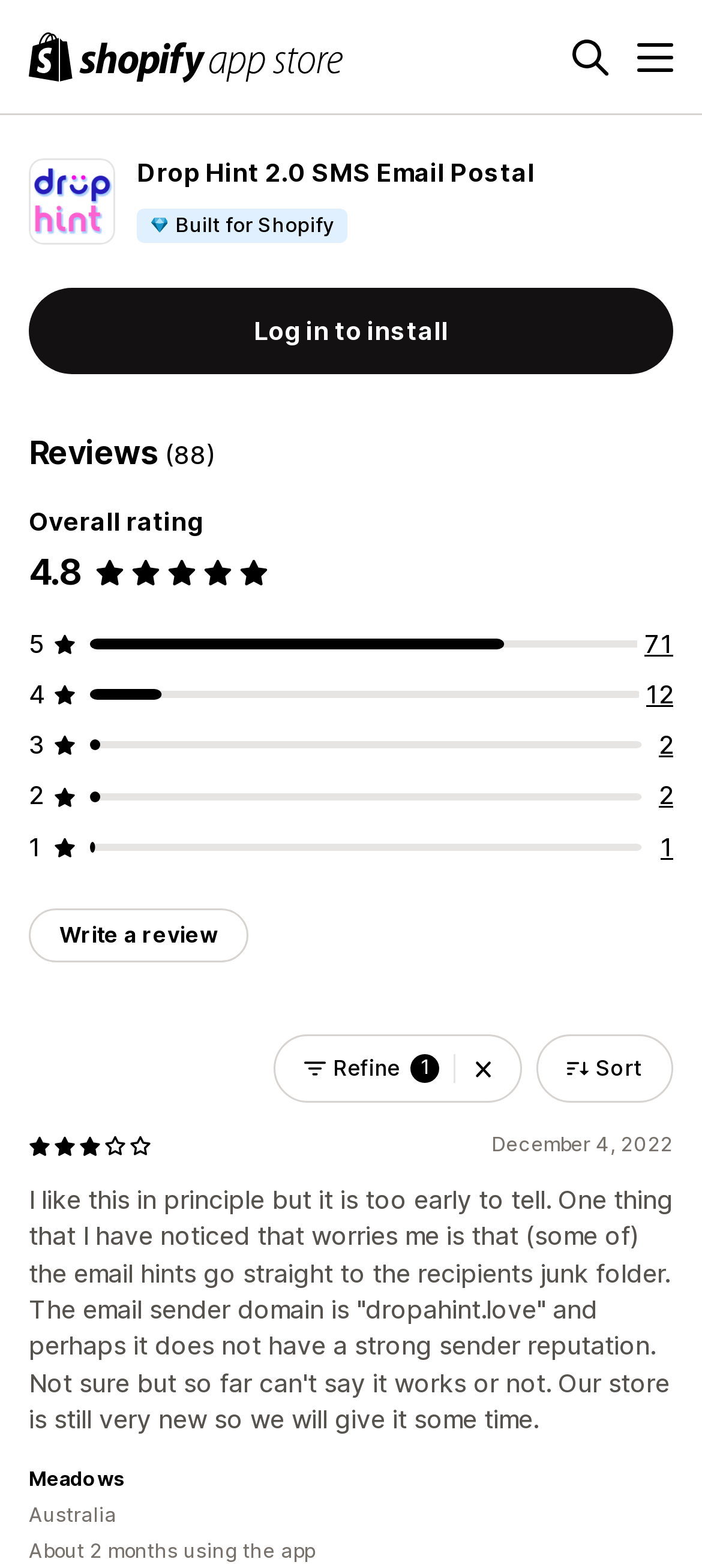Locate the bounding box coordinates of the clickable area to execute the instruction: "Log in to install Drop Hint 2.0". Provide the coordinates as four float numbers between 0 and 1, represented as [left, top, right, bottom].

[0.041, 0.184, 0.959, 0.239]